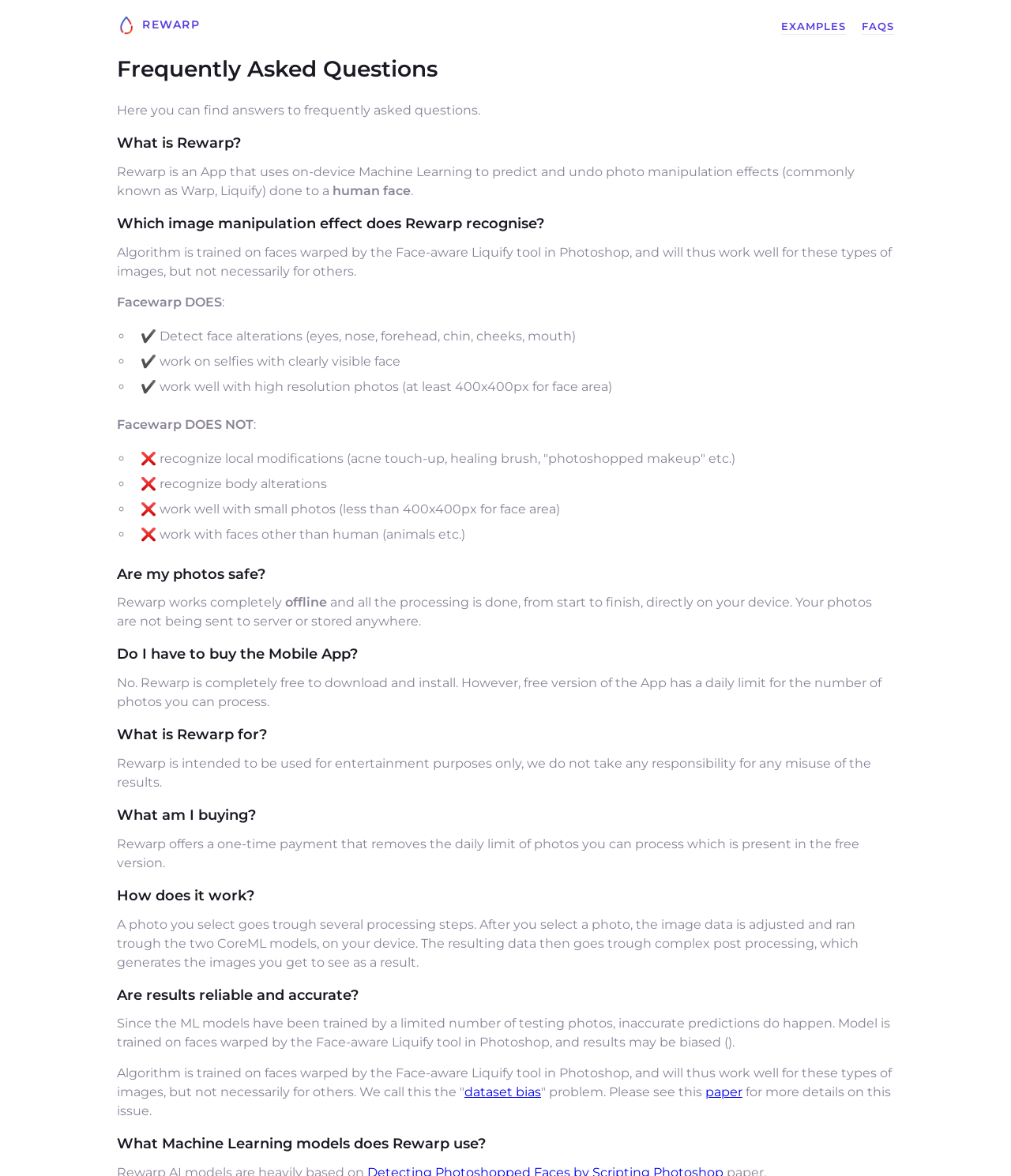Please provide the bounding box coordinates in the format (top-left x, top-left y, bottom-right x, bottom-right y). Remember, all values are floating point numbers between 0 and 1. What is the bounding box coordinate of the region described as: dataset bias

[0.459, 0.922, 0.535, 0.935]